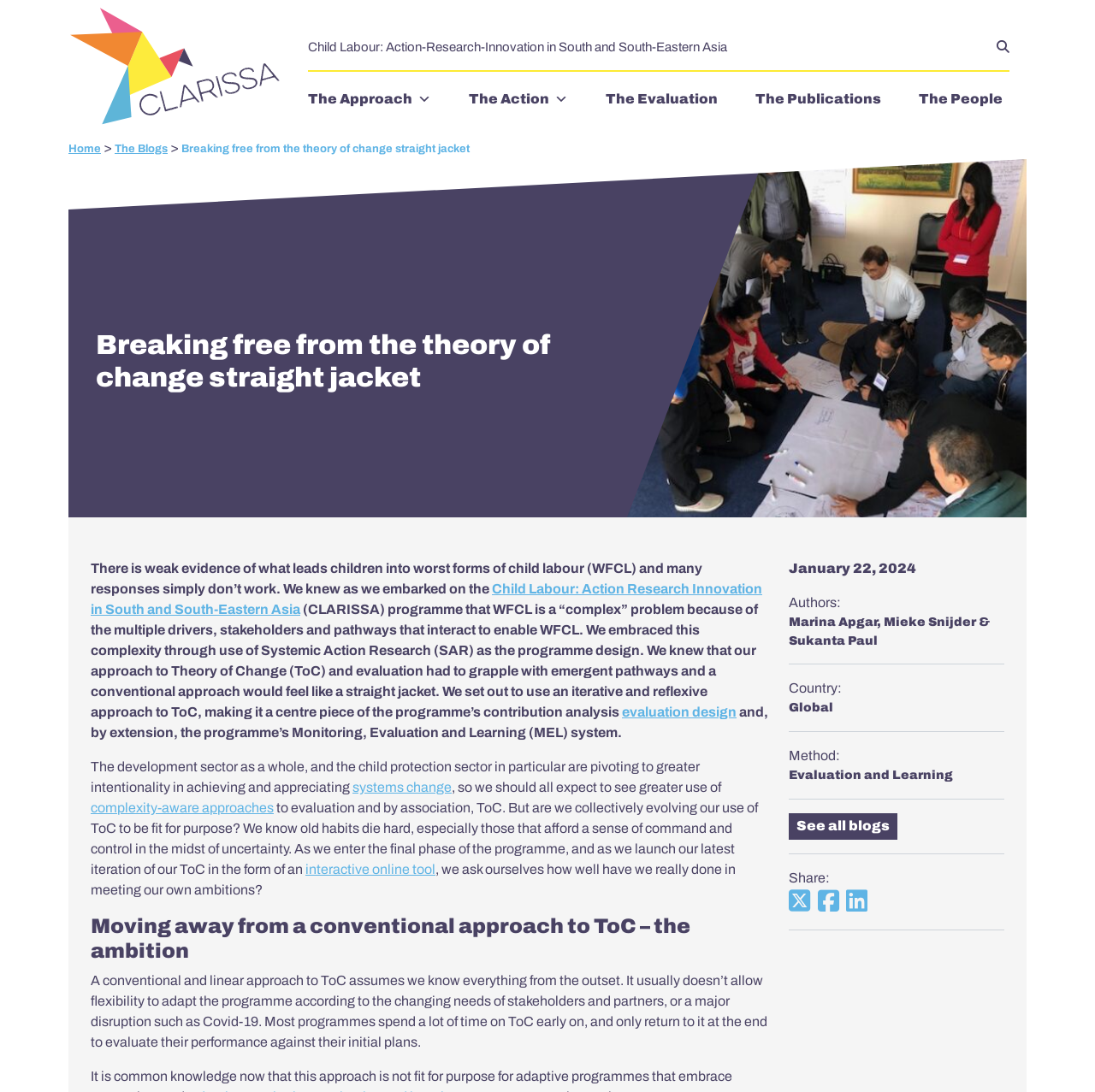Calculate the bounding box coordinates of the UI element given the description: "+1 604 449 1200".

None